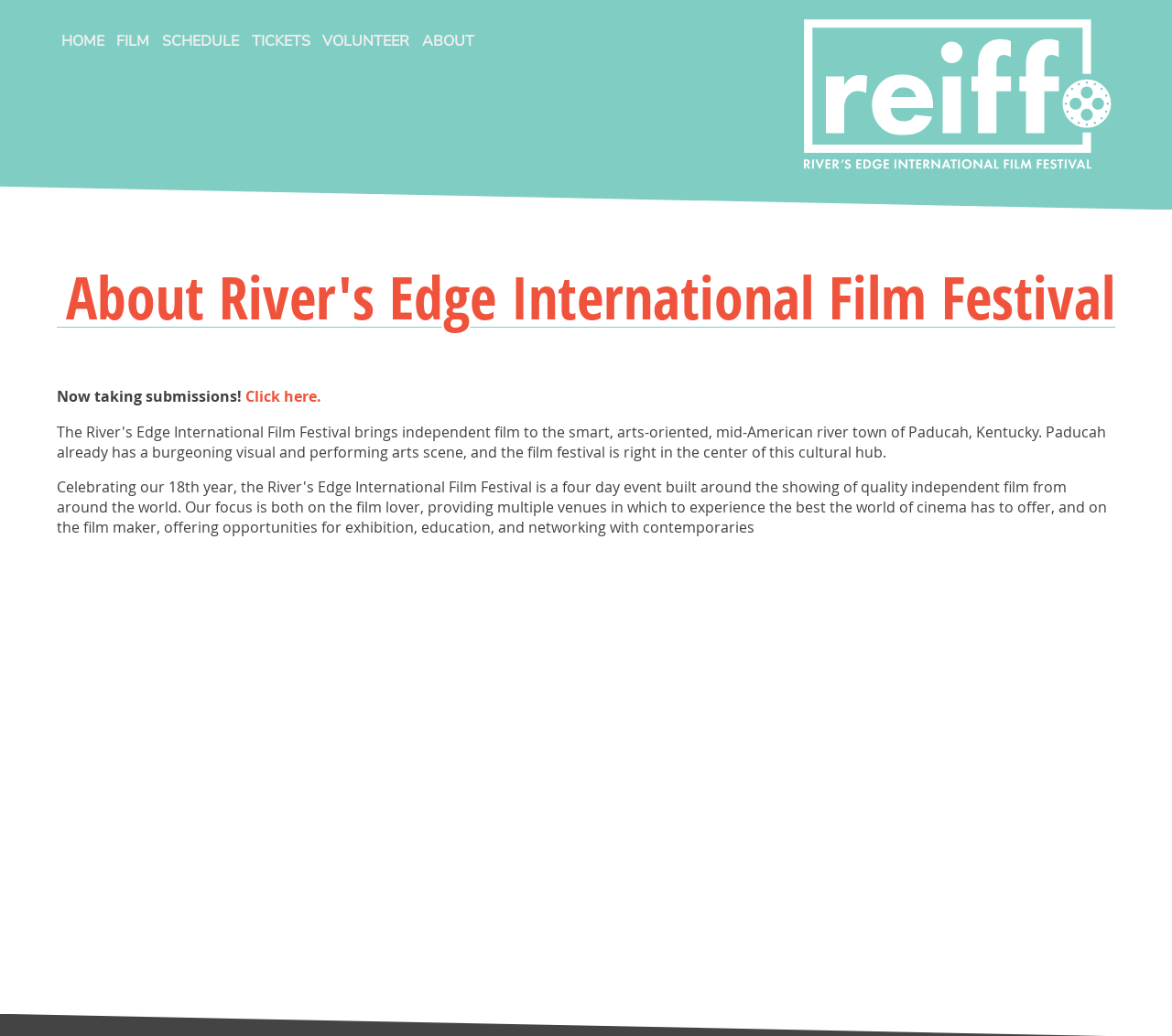Answer briefly with one word or phrase:
What is the current status of submissions?

Now taking submissions